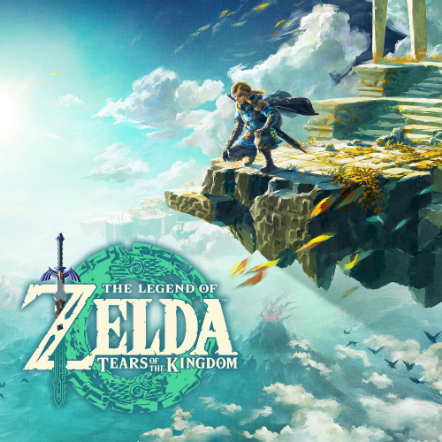Answer the question with a single word or phrase: 
What is displayed below Link?

Game's logo